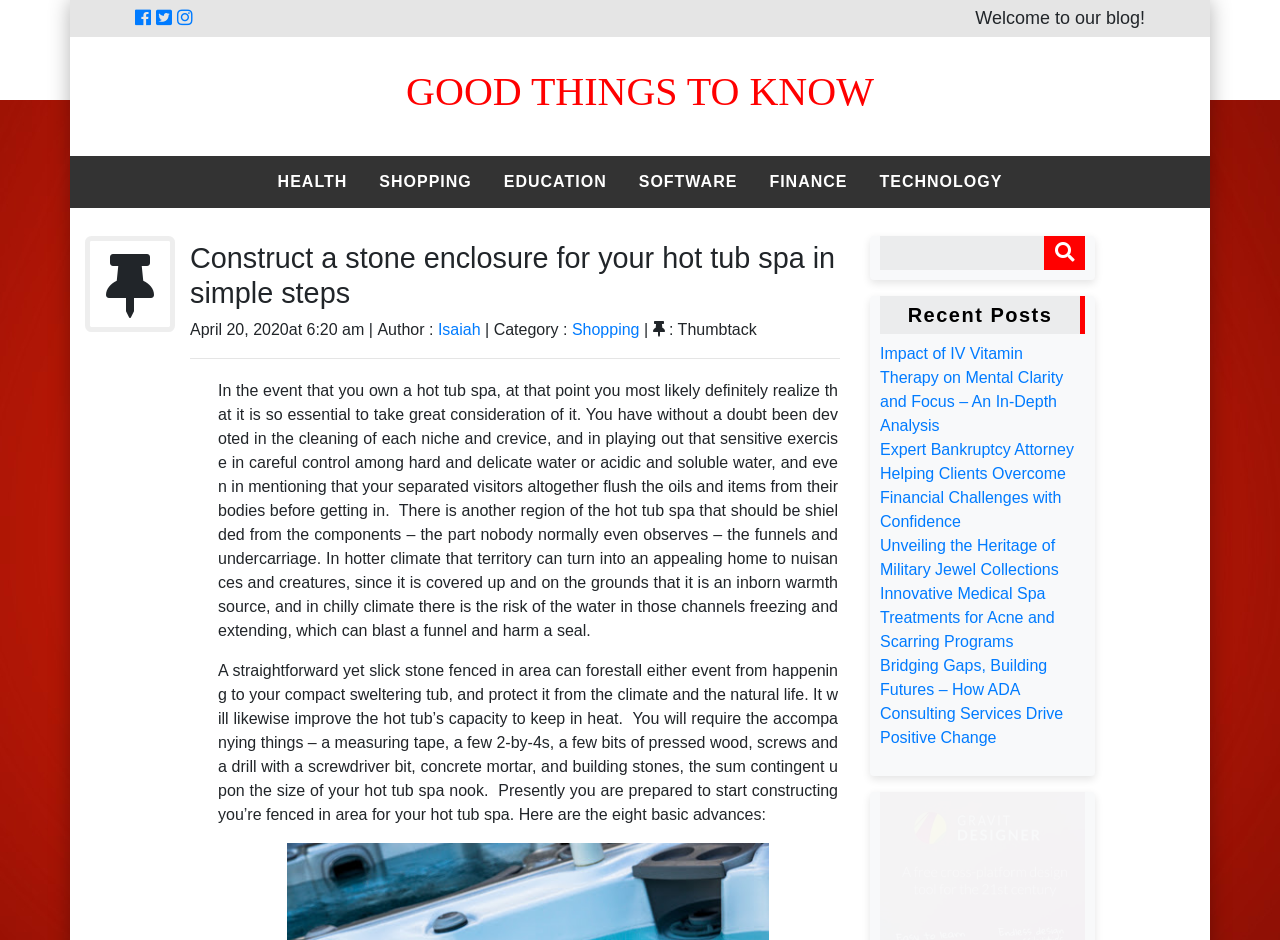Determine the bounding box for the UI element as described: "Isaiah". The coordinates should be represented as four float numbers between 0 and 1, formatted as [left, top, right, bottom].

[0.342, 0.342, 0.375, 0.36]